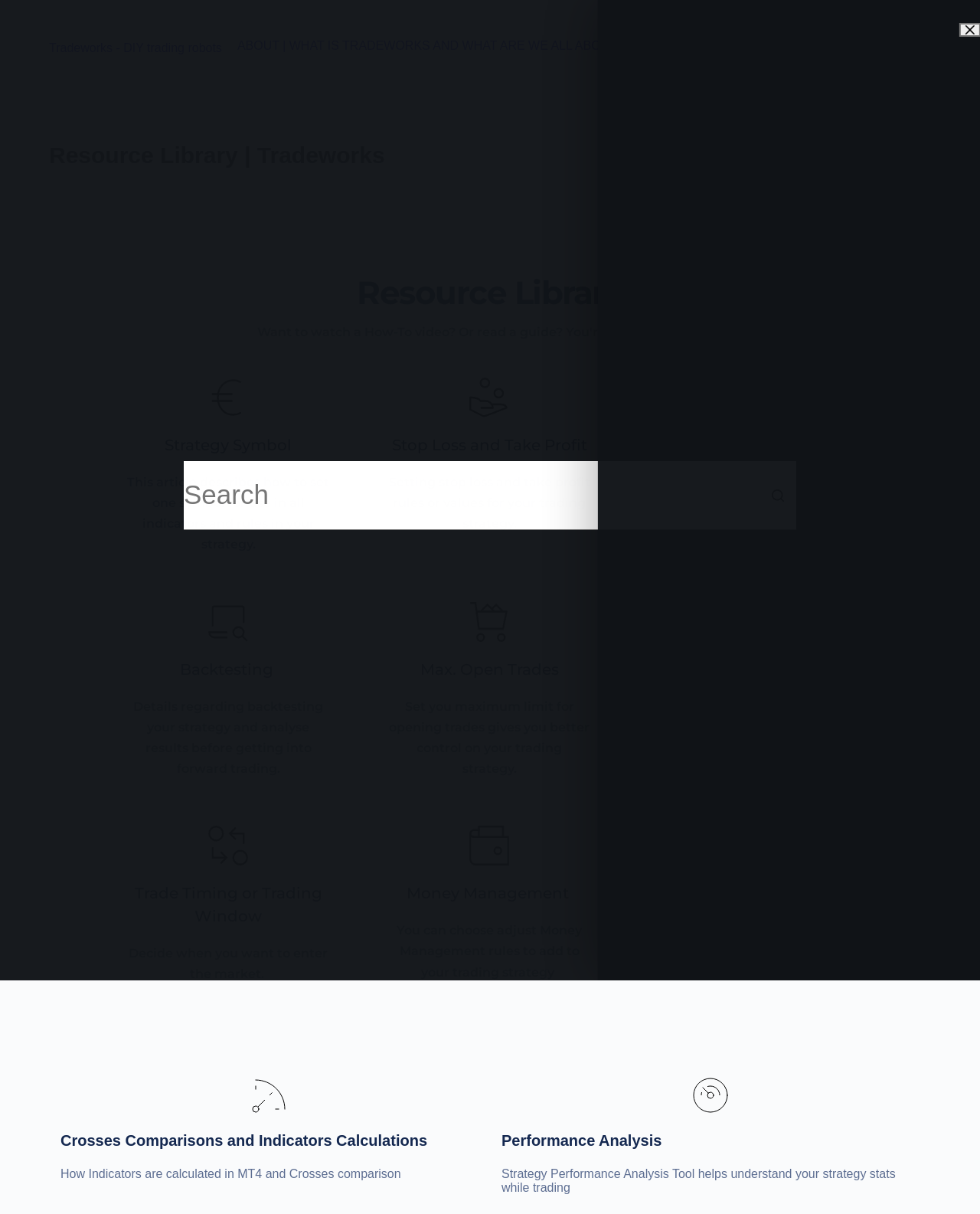Please reply to the following question with a single word or a short phrase:
How many links are there in the 'Header Menu'?

4